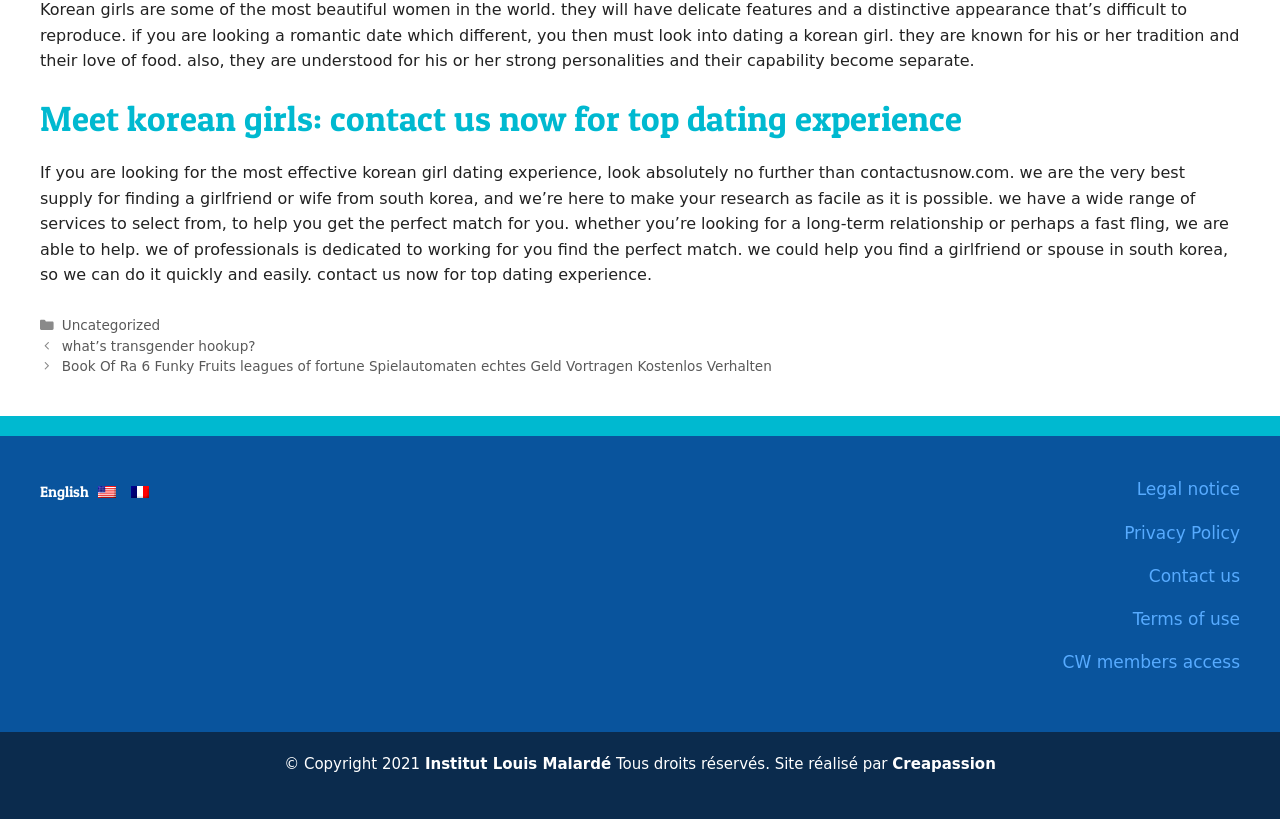Locate the coordinates of the bounding box for the clickable region that fulfills this instruction: "Click the 'Contact us' link".

[0.758, 0.687, 0.969, 0.72]